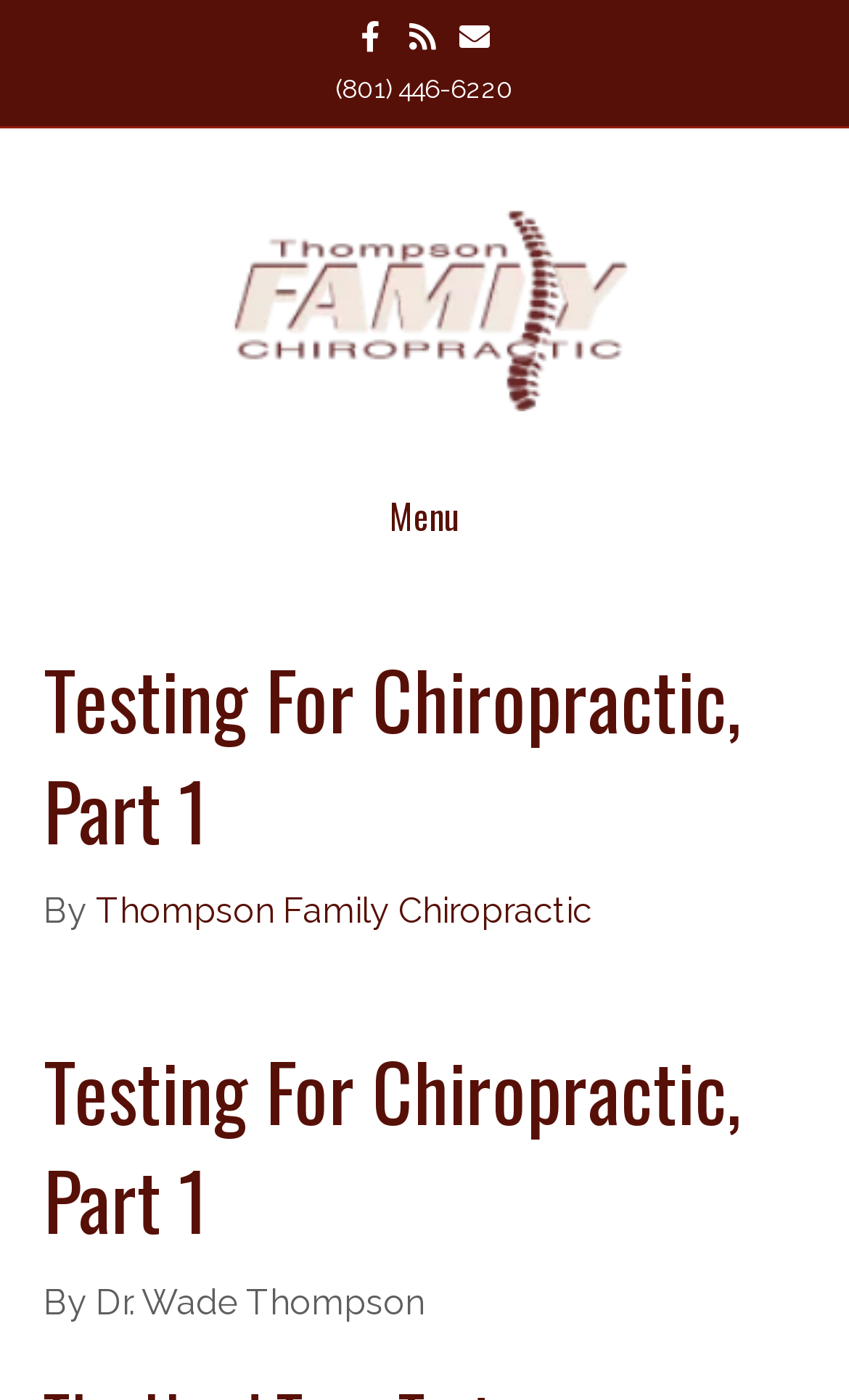Respond with a single word or phrase:
How many social media links are at the top of the webpage?

3